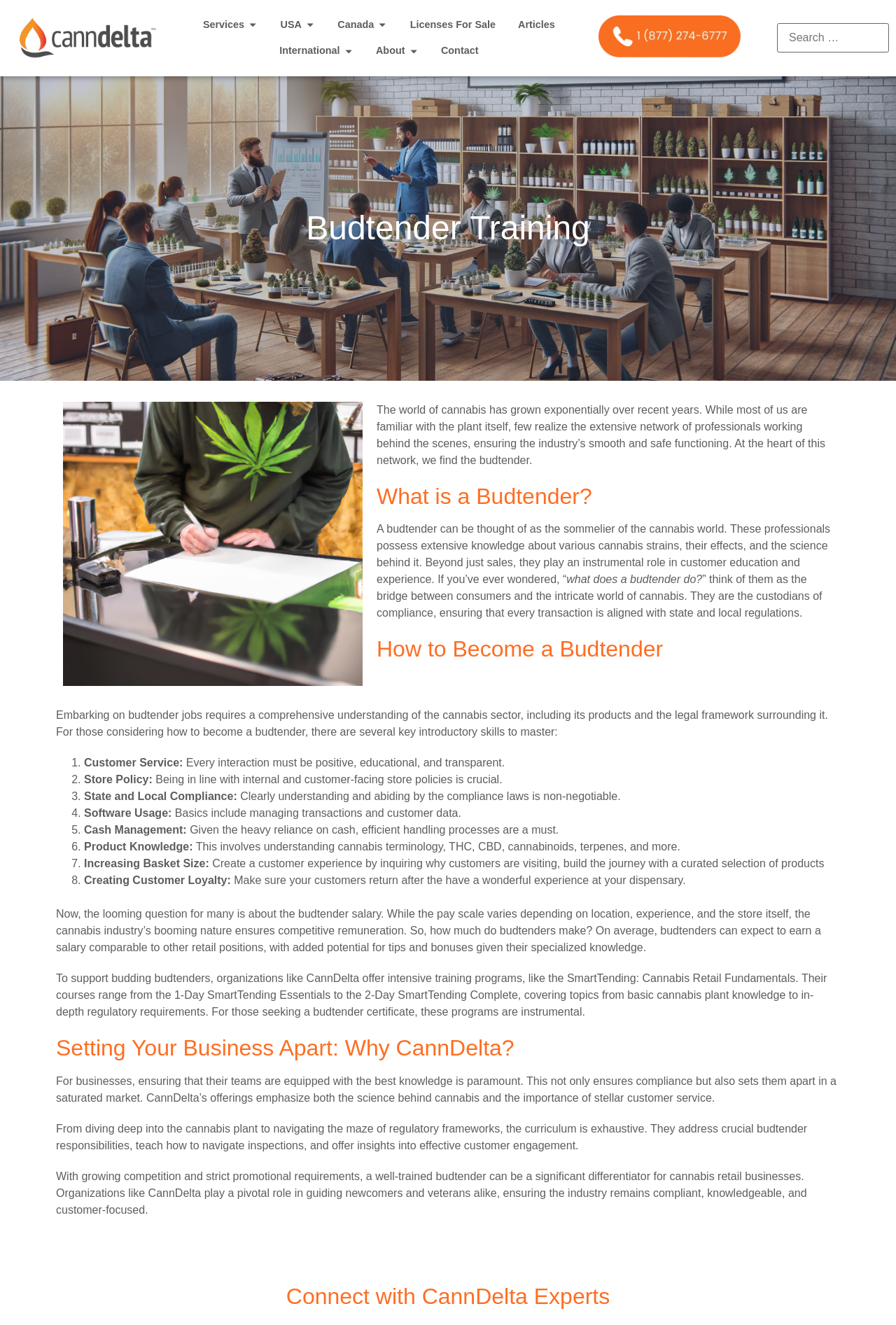Pinpoint the bounding box coordinates of the clickable area needed to execute the instruction: "Click on the 'Contact' link". The coordinates should be specified as four float numbers between 0 and 1, i.e., [left, top, right, bottom].

[0.492, 0.033, 0.534, 0.044]